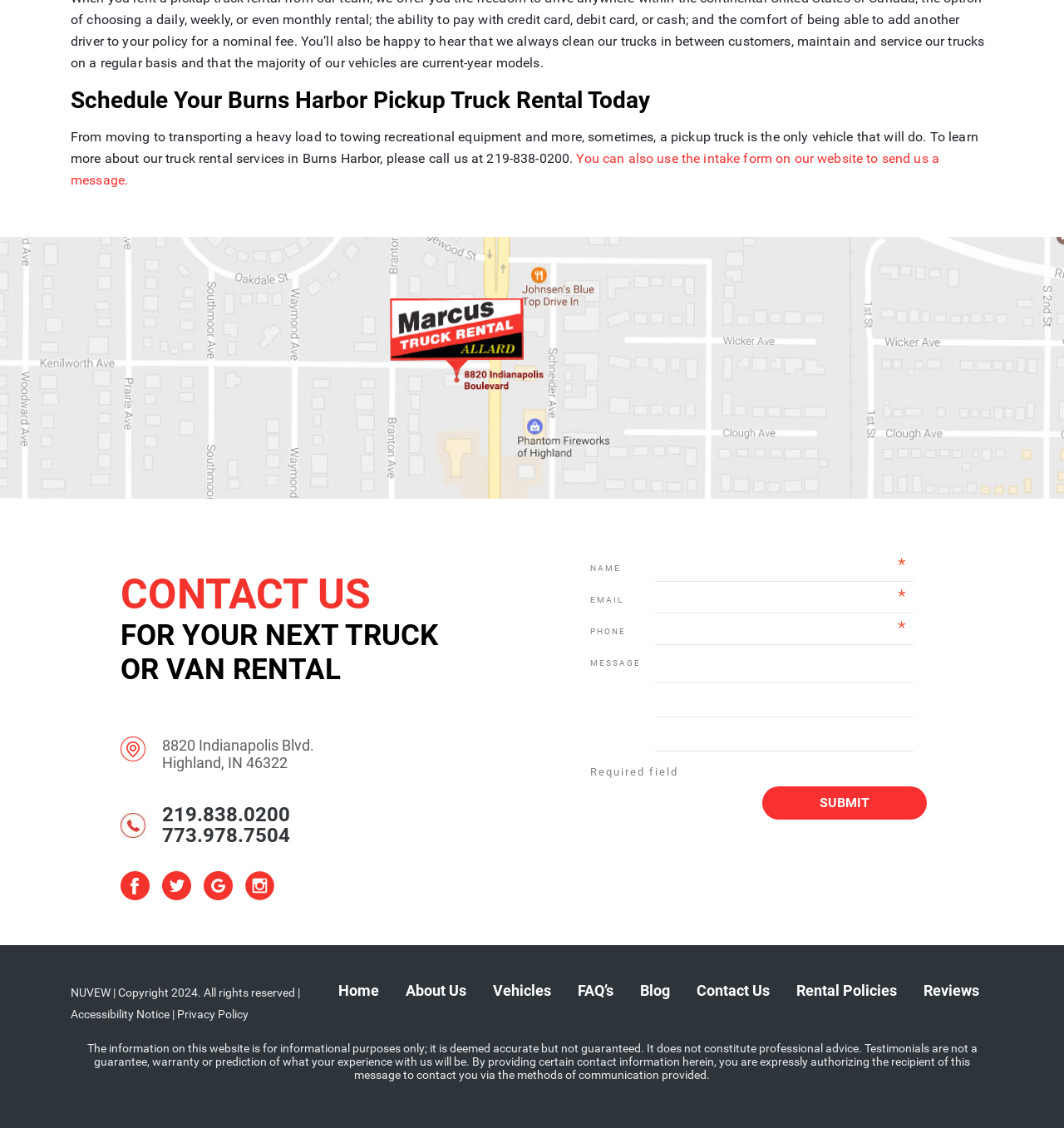Identify the bounding box for the UI element specified in this description: "name="input_1"". The coordinates must be four float numbers between 0 and 1, formatted as [left, top, right, bottom].

[0.615, 0.492, 0.859, 0.516]